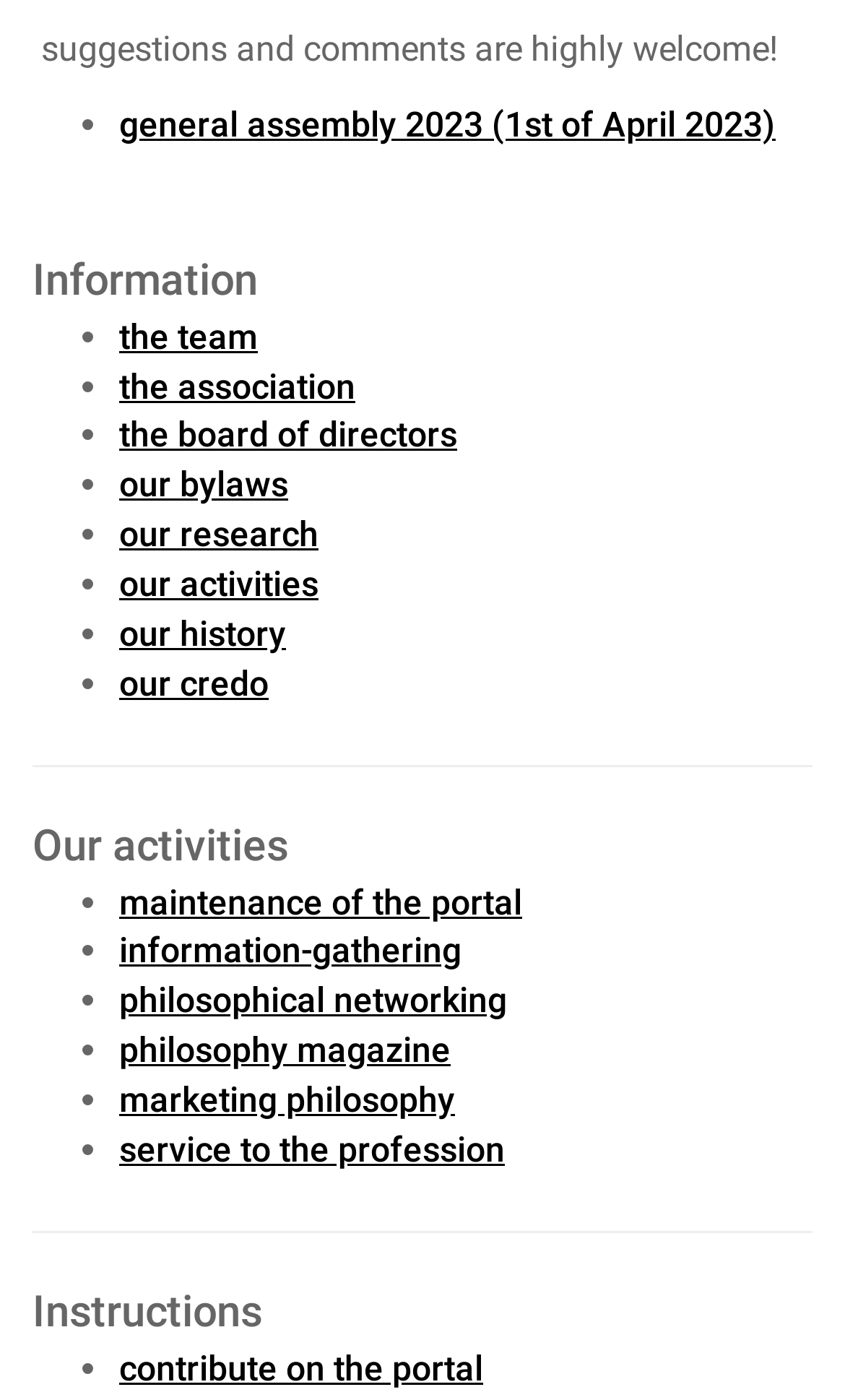Locate the UI element described by information-gathering in the provided webpage screenshot. Return the bounding box coordinates in the format (top-left x, top-left y, bottom-right x, bottom-right y), ensuring all values are between 0 and 1.

[0.141, 0.665, 0.546, 0.694]